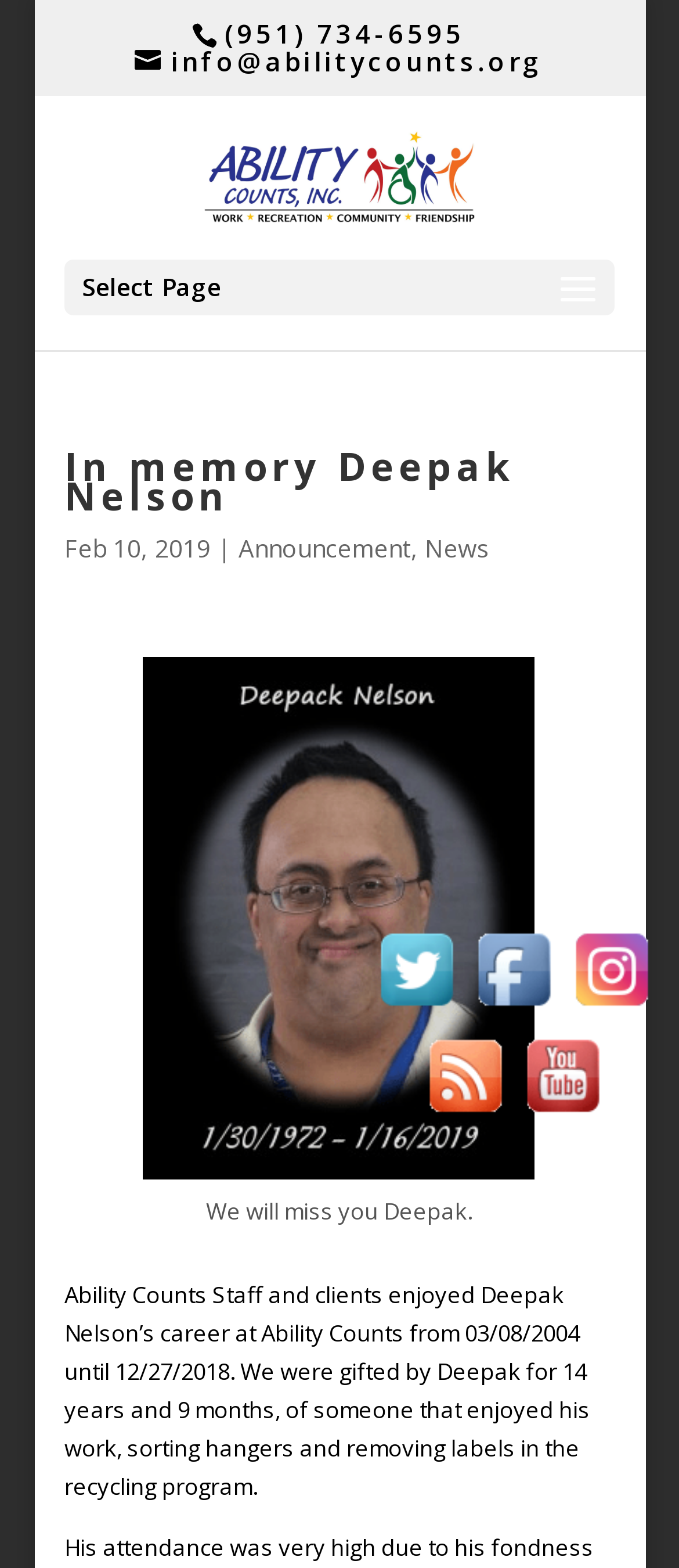Please identify the coordinates of the bounding box for the clickable region that will accomplish this instruction: "Check the news".

[0.626, 0.339, 0.721, 0.36]